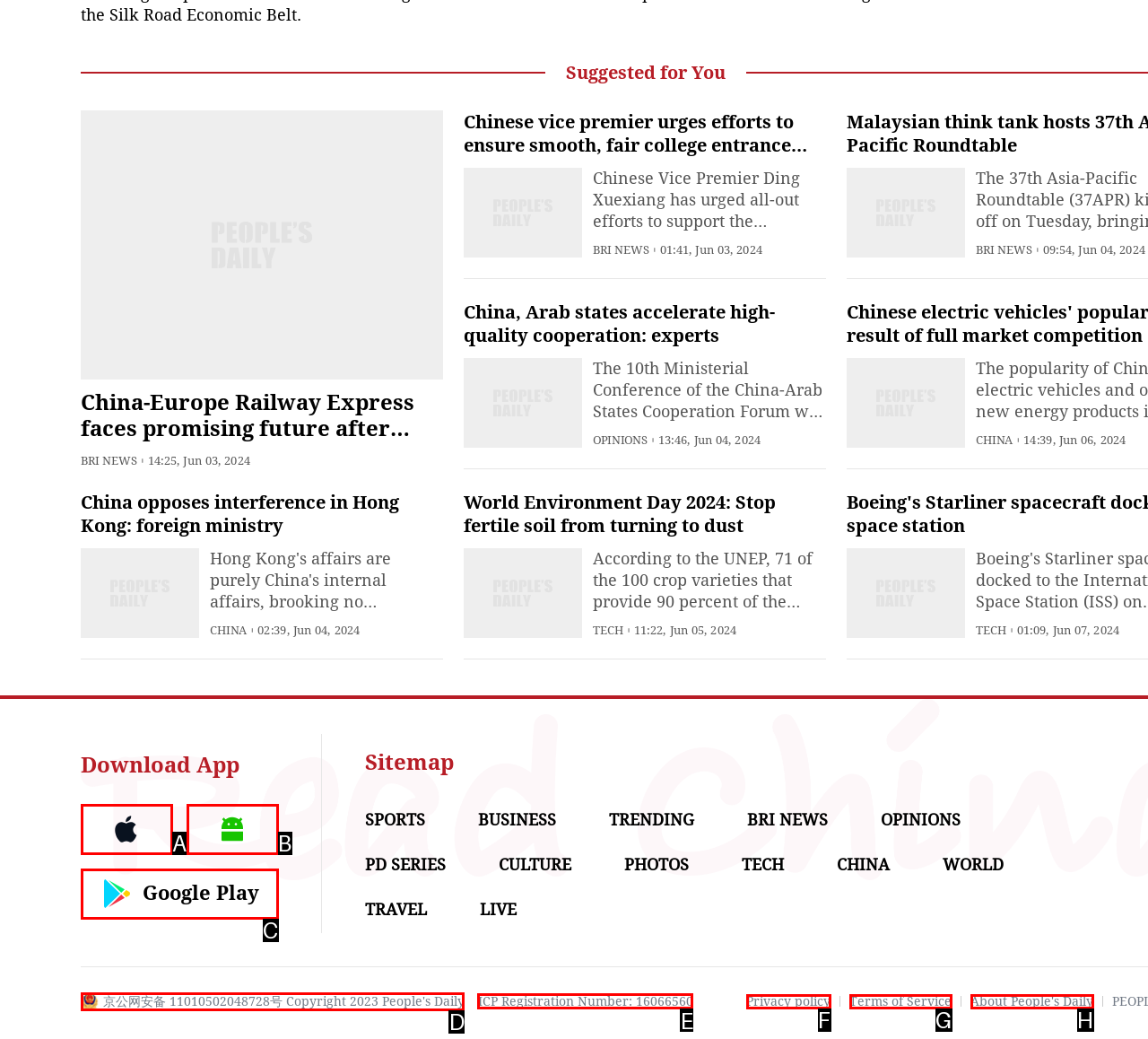Match the description: ICP Registration Number: 16066560 to the correct HTML element. Provide the letter of your choice from the given options.

E